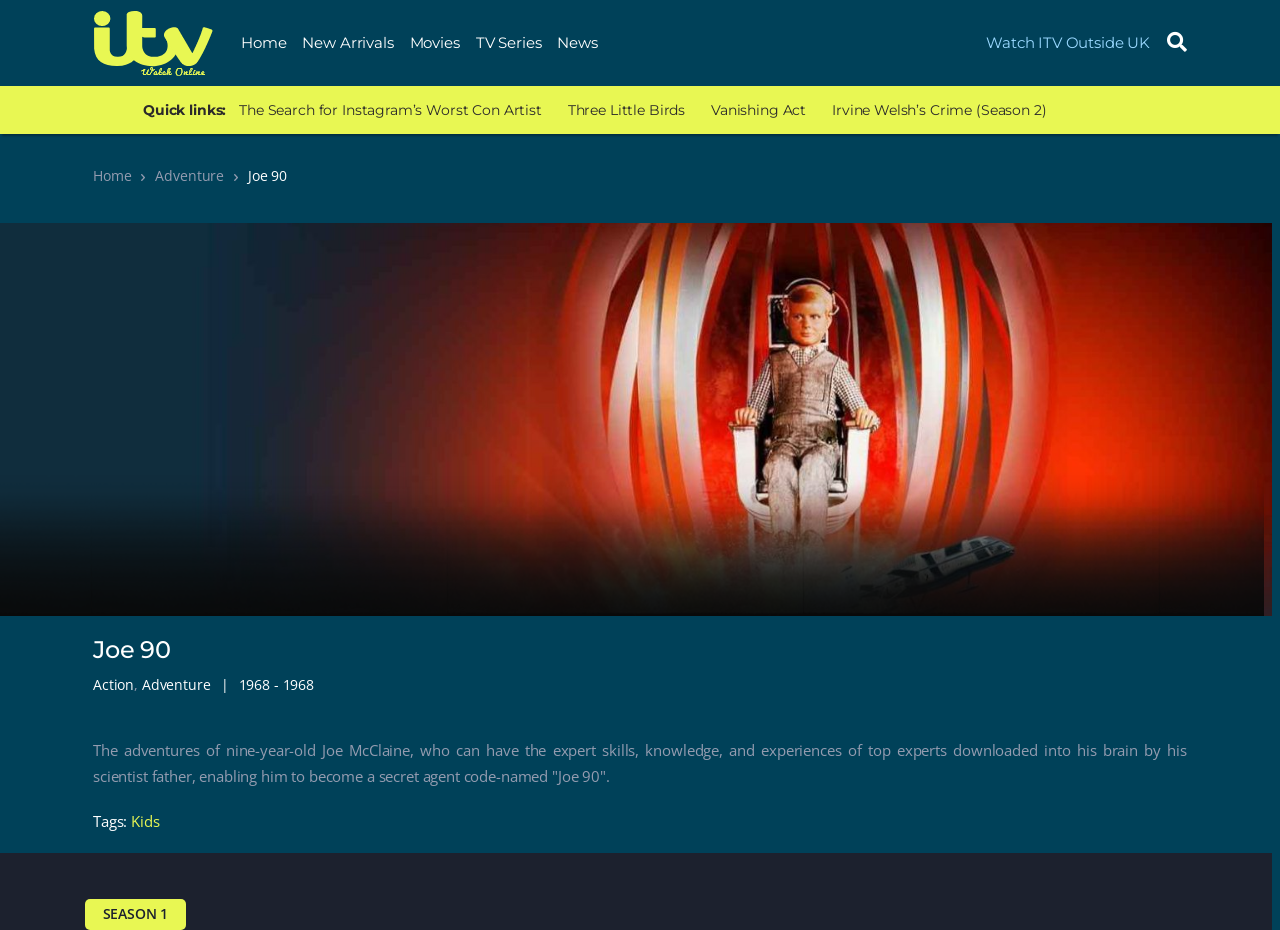What is the target audience of the TV series?
From the screenshot, provide a brief answer in one word or phrase.

Kids